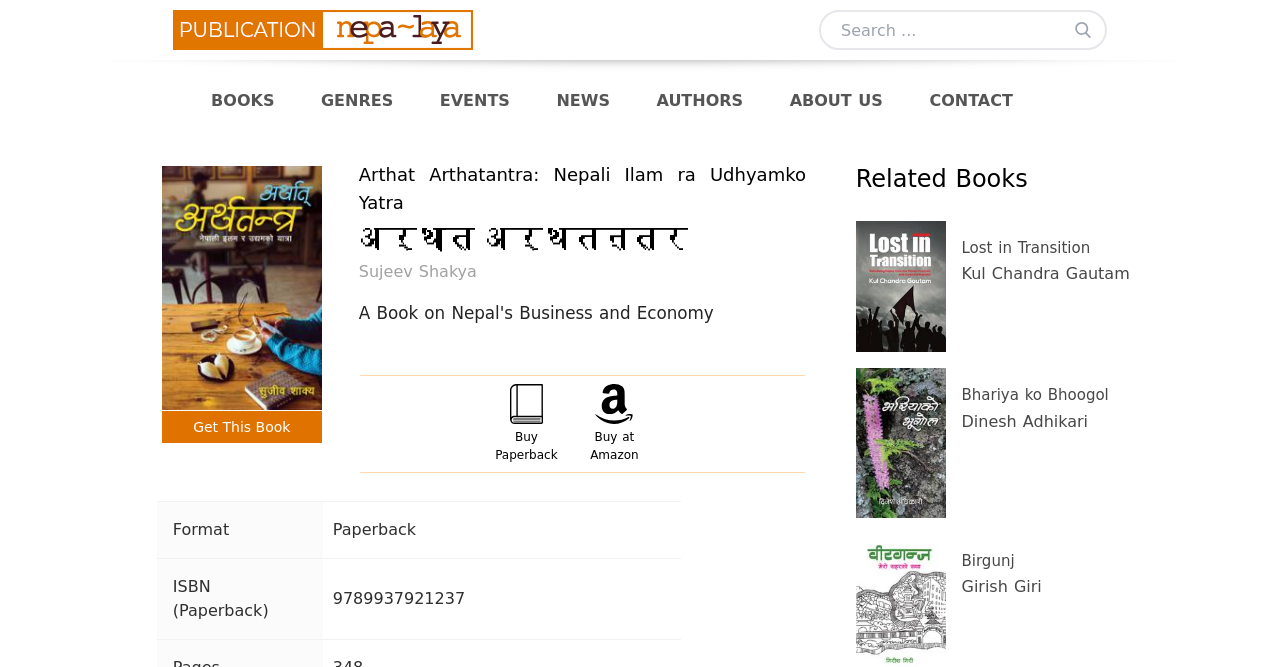Highlight the bounding box coordinates of the region I should click on to meet the following instruction: "View related book Lost in Transition".

[0.668, 0.414, 0.739, 0.442]